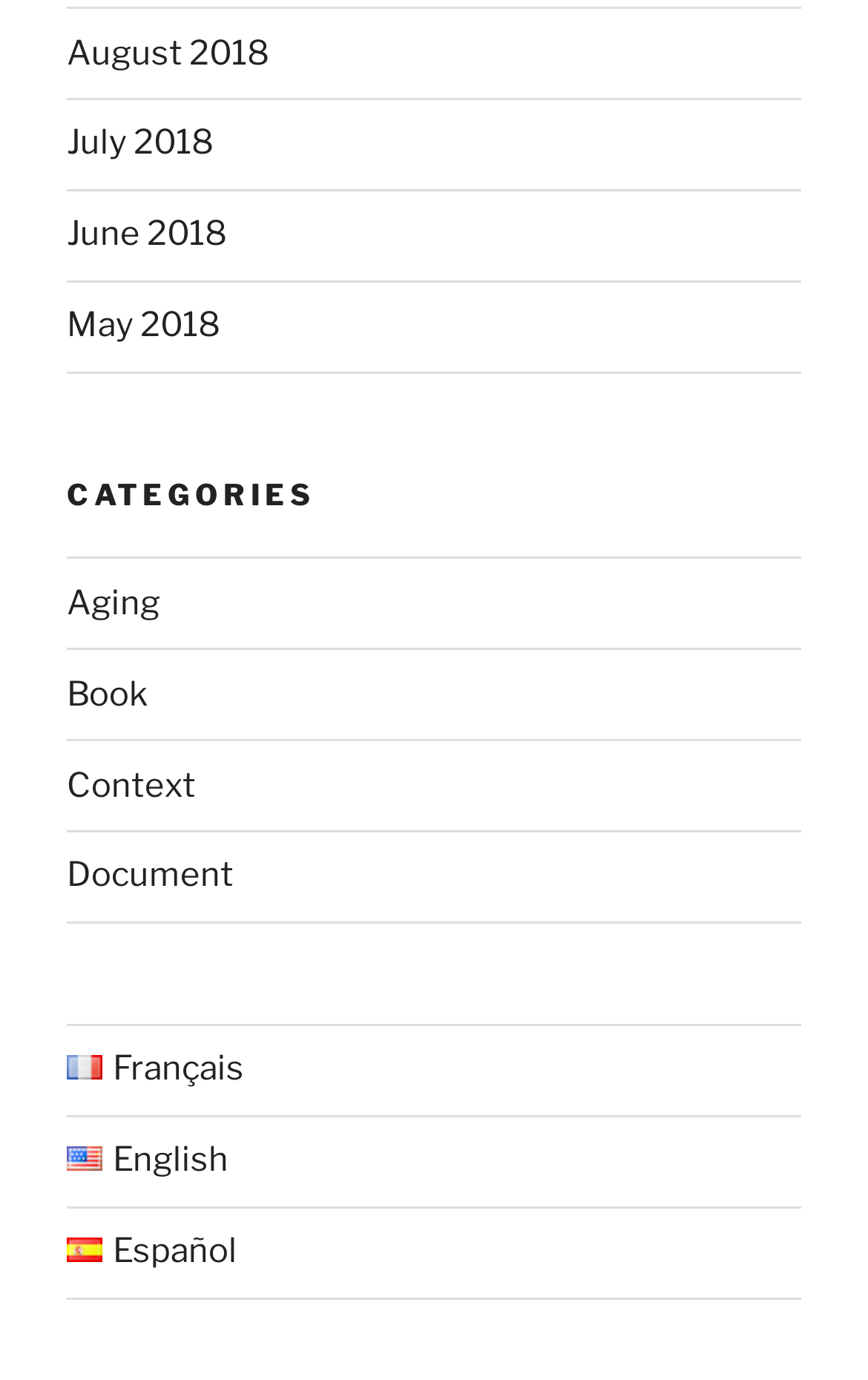Using the format (top-left x, top-left y, bottom-right x, bottom-right y), provide the bounding box coordinates for the described UI element. All values should be floating point numbers between 0 and 1: Français

[0.077, 0.76, 0.281, 0.789]